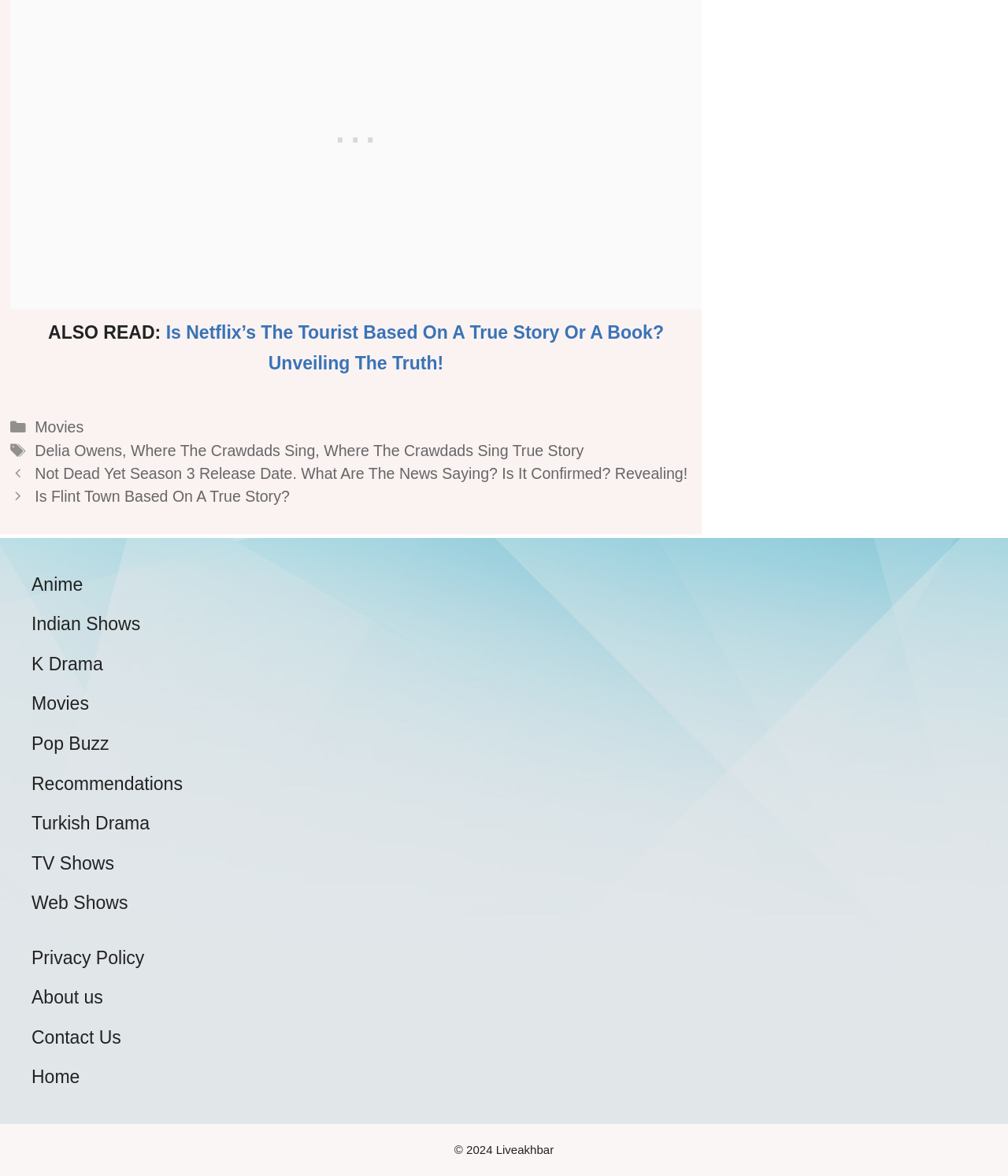Identify the coordinates of the bounding box for the element that must be clicked to accomplish the instruction: "Explore Movies category".

[0.035, 0.356, 0.083, 0.371]